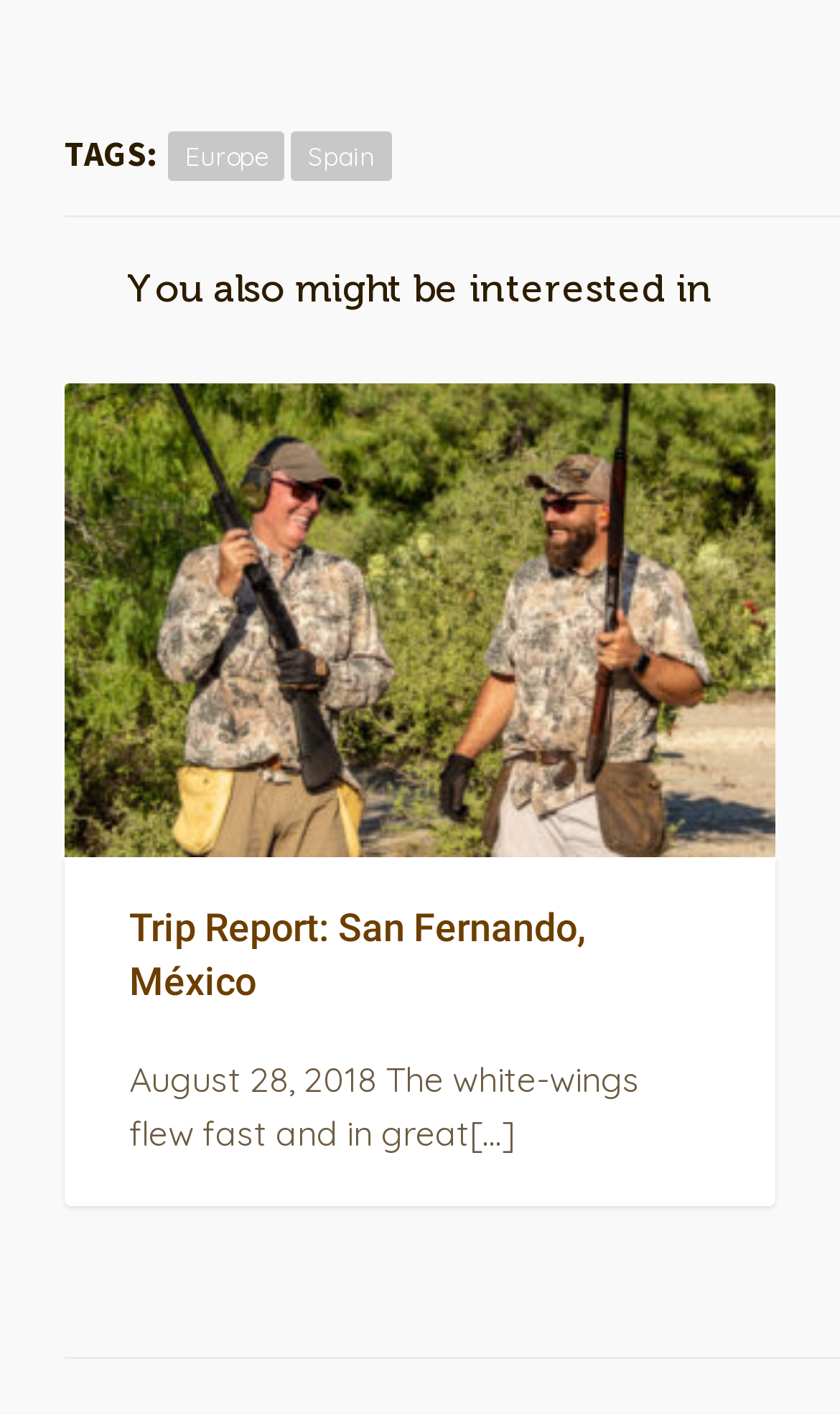How many links are there in the trip report section?
Offer a detailed and exhaustive answer to the question.

There are two links in the trip report section, one with the text 'Trip Report: San Fernando, México' located at [0.077, 0.271, 0.923, 0.606] and another with the same text located at [0.154, 0.639, 0.697, 0.709].